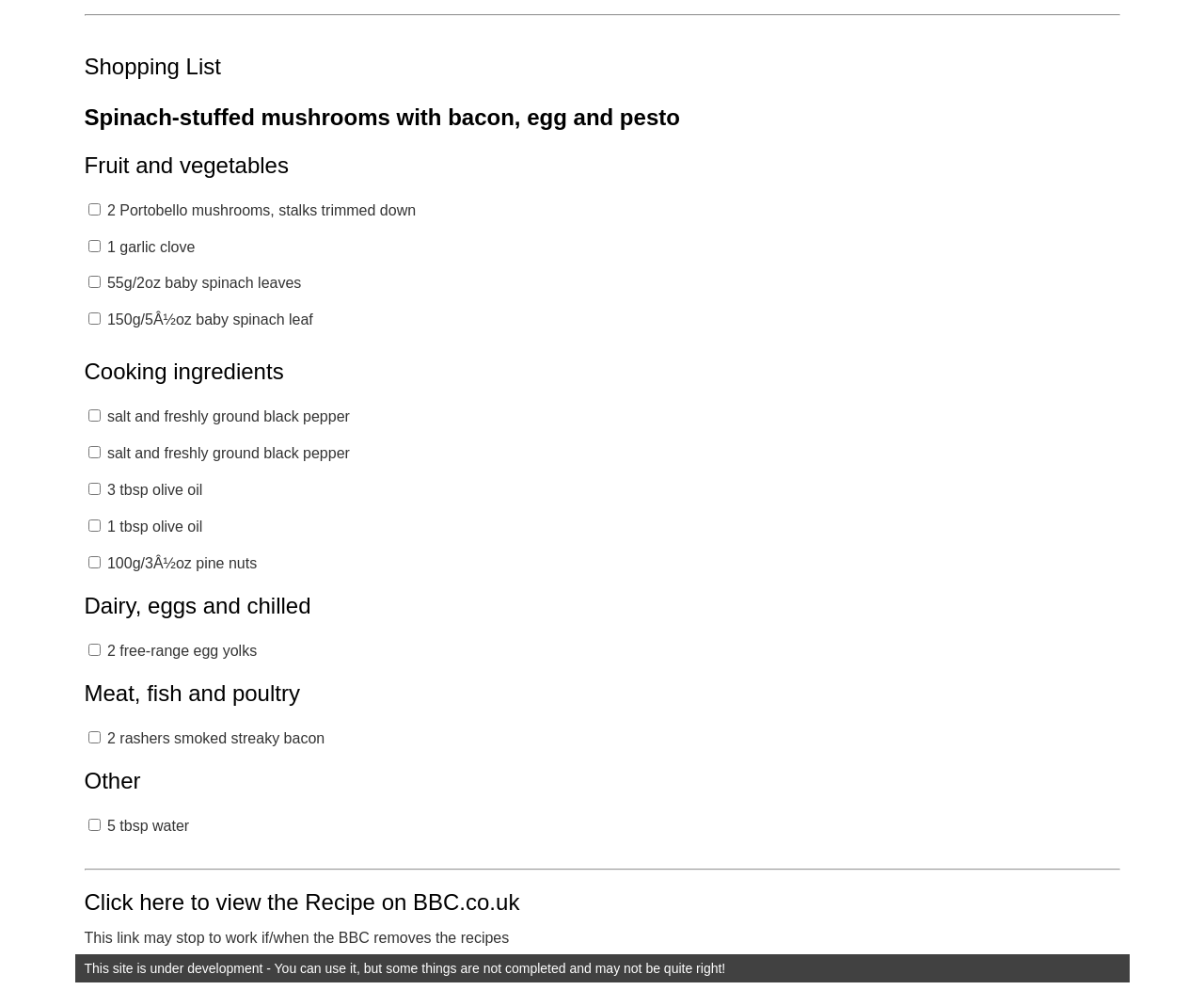What is the status of the website?
Using the image, answer in one word or phrase.

Under development